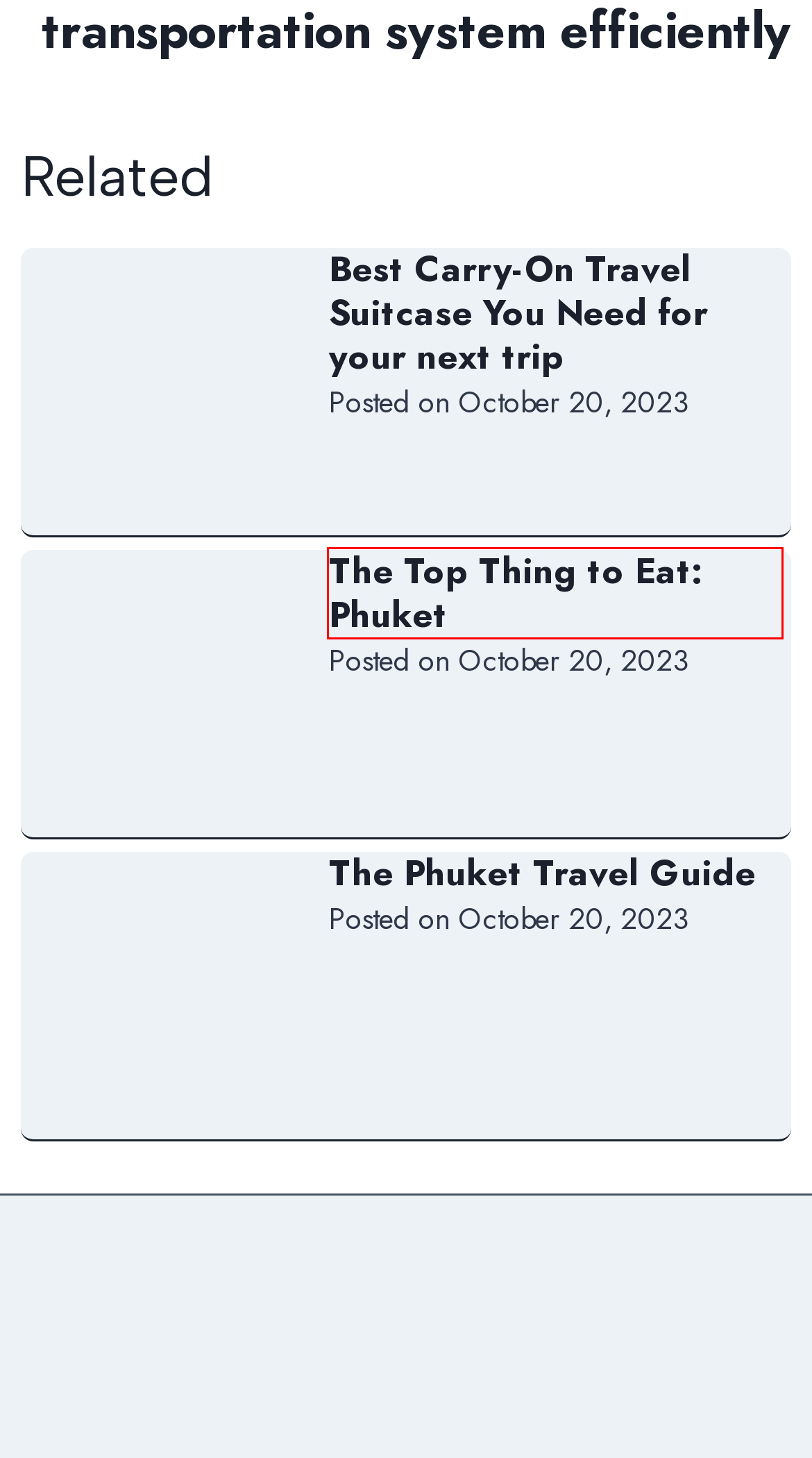Given a screenshot of a webpage with a red bounding box around an element, choose the most appropriate webpage description for the new page displayed after clicking the element within the bounding box. Here are the candidates:
A. Best Carry-On Travel Suitcase You Need for your next trip | THE TOP THING
B. Sitemap | THE TOP THING
C. About - THE TOP THING
D. Disclaimer | THE TOP THING
E. The Top Thing to Eat: Phuket | THE TOP THING
F. Resources | THE TOP THING
G. The Phuket Travel Guide | THE TOP THING
H. THE TOP THING | finding the top things

E